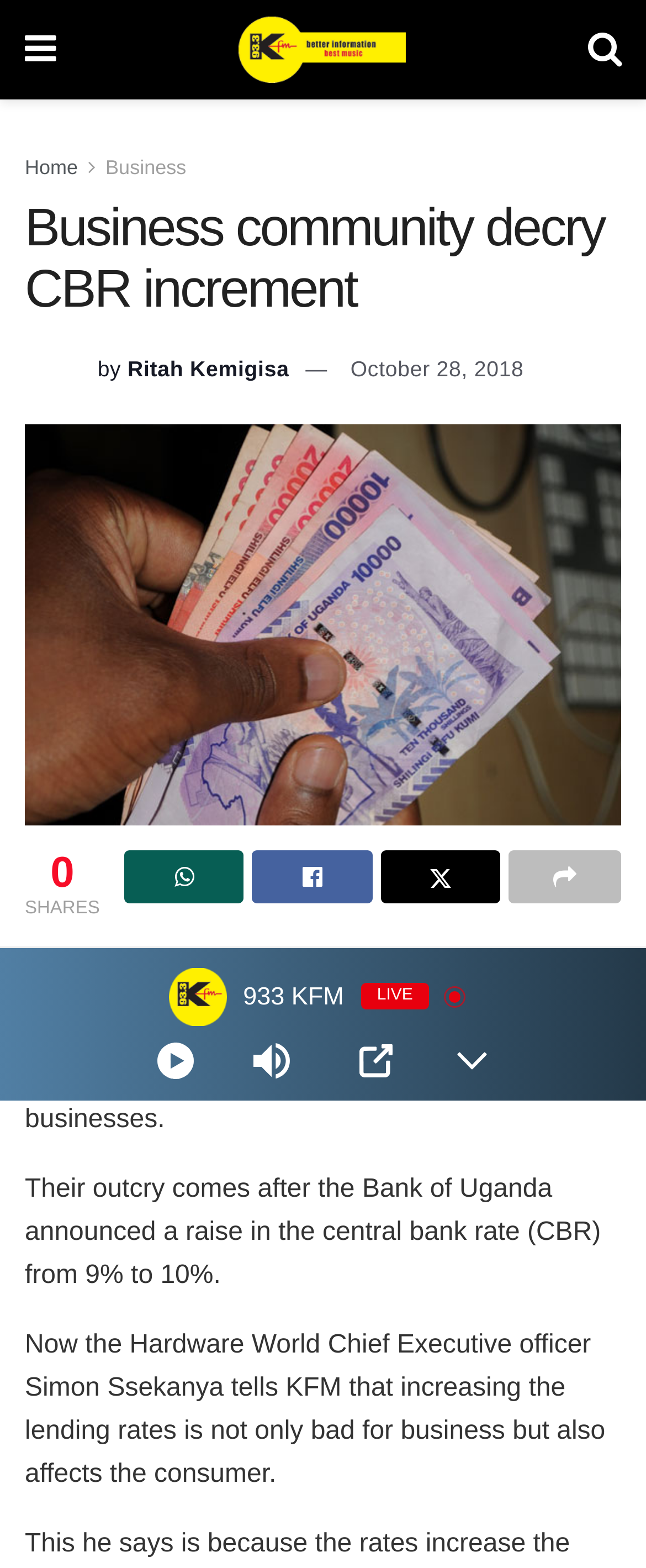Can you give a comprehensive explanation to the question given the content of the image?
Who is the author of the article?

The author of the article can be found by looking at the text 'by Ritah Kemigisa' which is located below the image of Ritah Kemigisa.